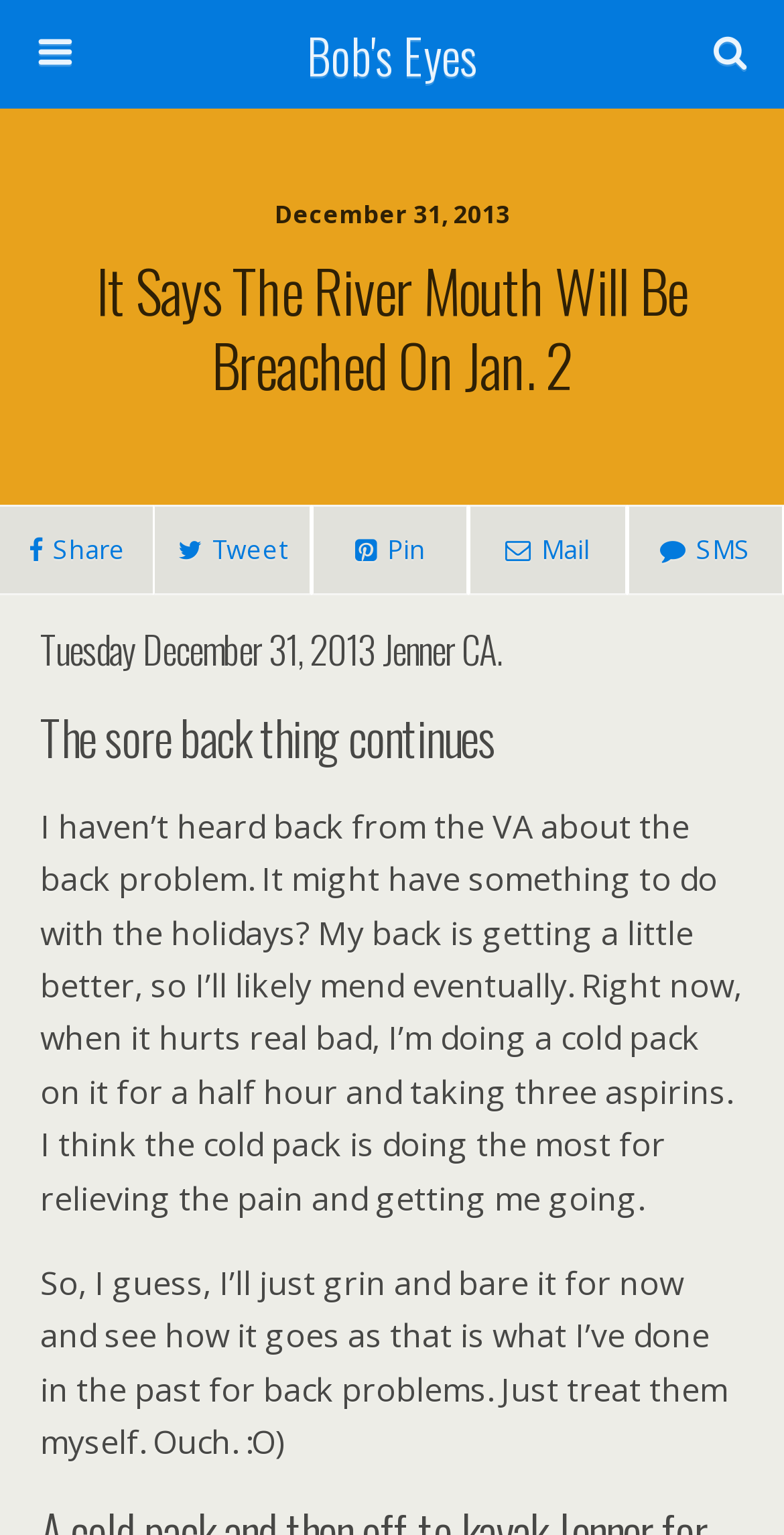Give a one-word or short phrase answer to this question: 
What is the author's current physical condition?

Sore back